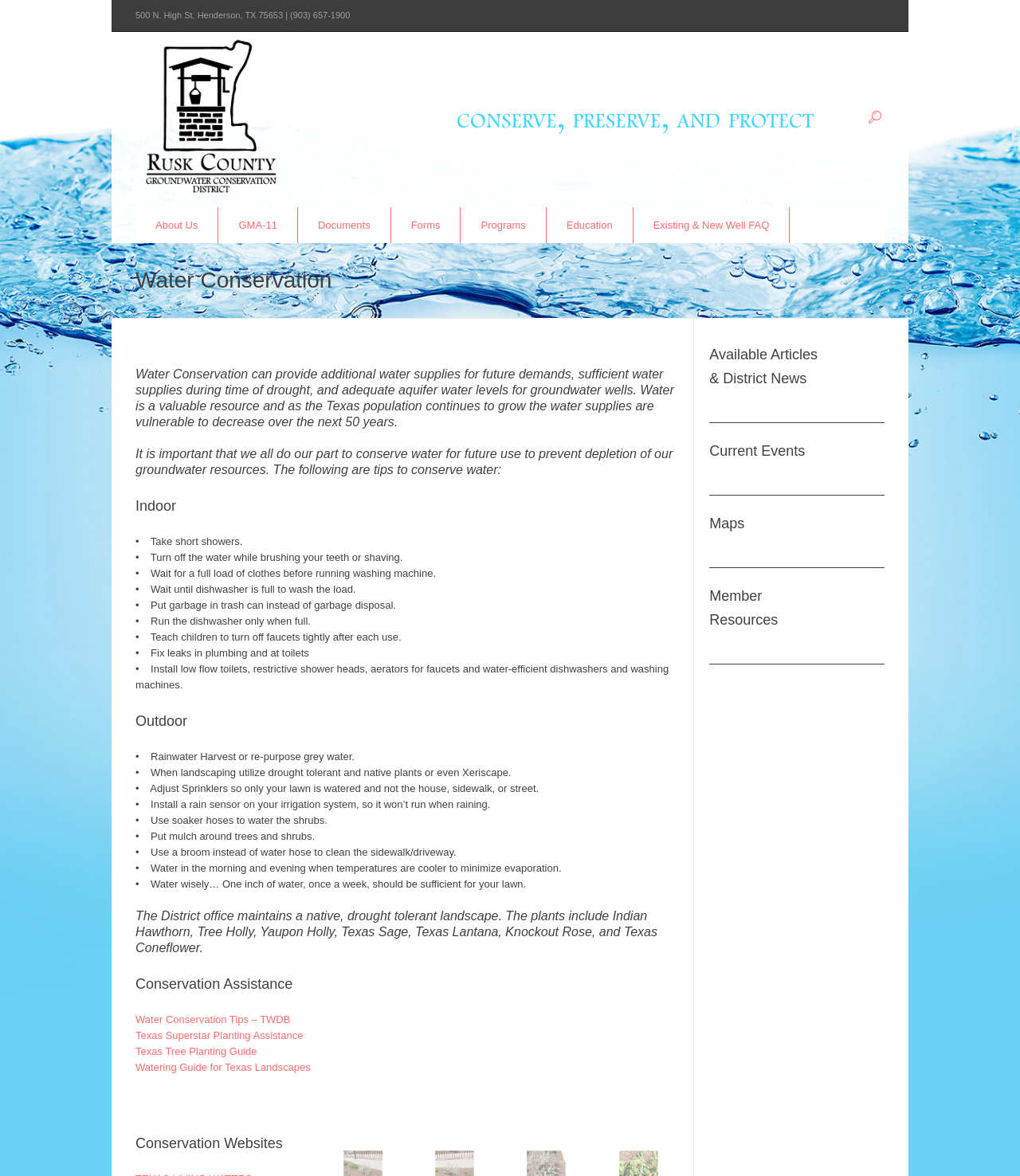Locate the bounding box coordinates of the item that should be clicked to fulfill the instruction: "Read 'Available Articles & District News'".

[0.696, 0.291, 0.867, 0.332]